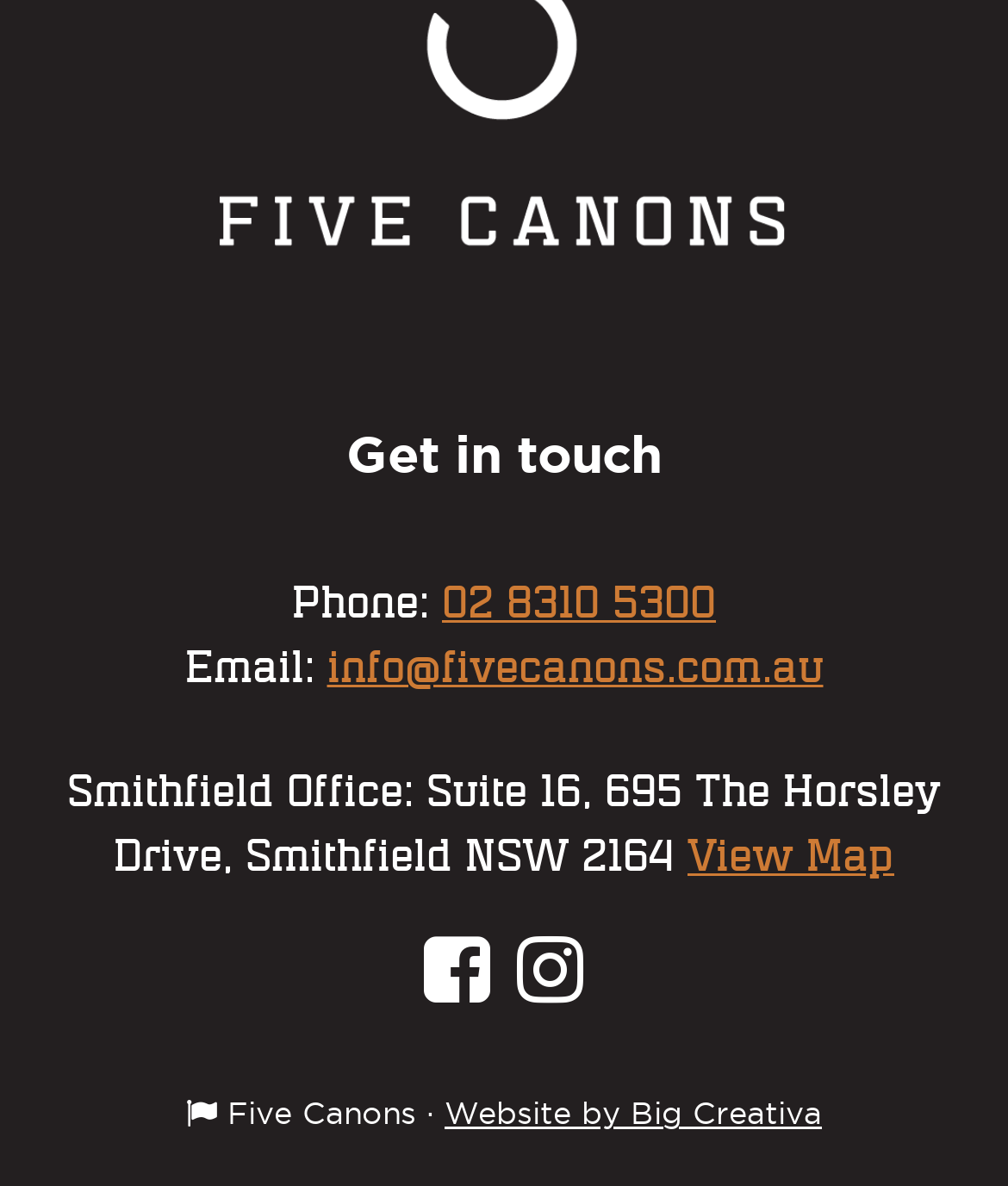What is the phone number?
Based on the image, respond with a single word or phrase.

02 8310 5300